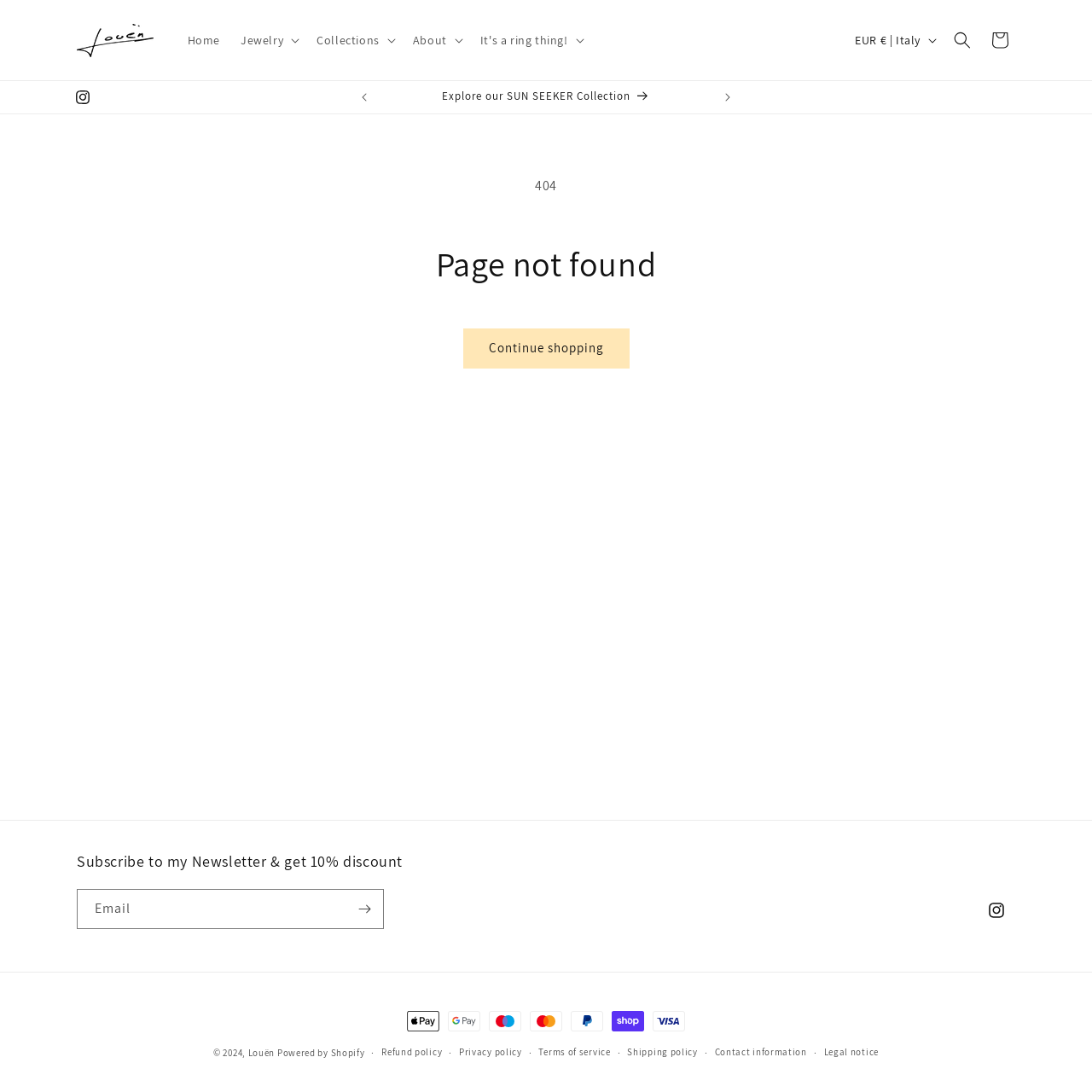Pinpoint the bounding box coordinates of the element to be clicked to execute the instruction: "View the cart".

[0.898, 0.02, 0.933, 0.054]